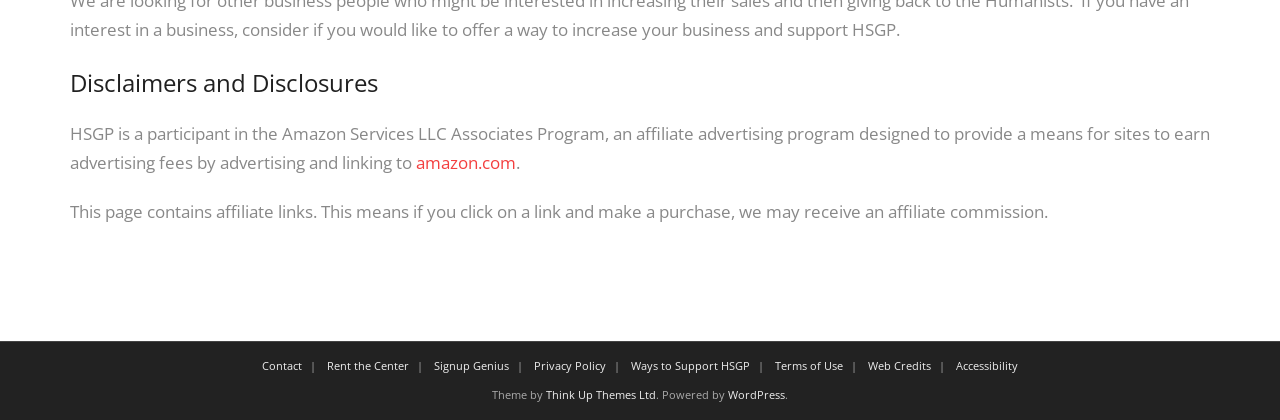Please identify the bounding box coordinates of where to click in order to follow the instruction: "Go to 'amazon.com'".

[0.325, 0.36, 0.403, 0.415]